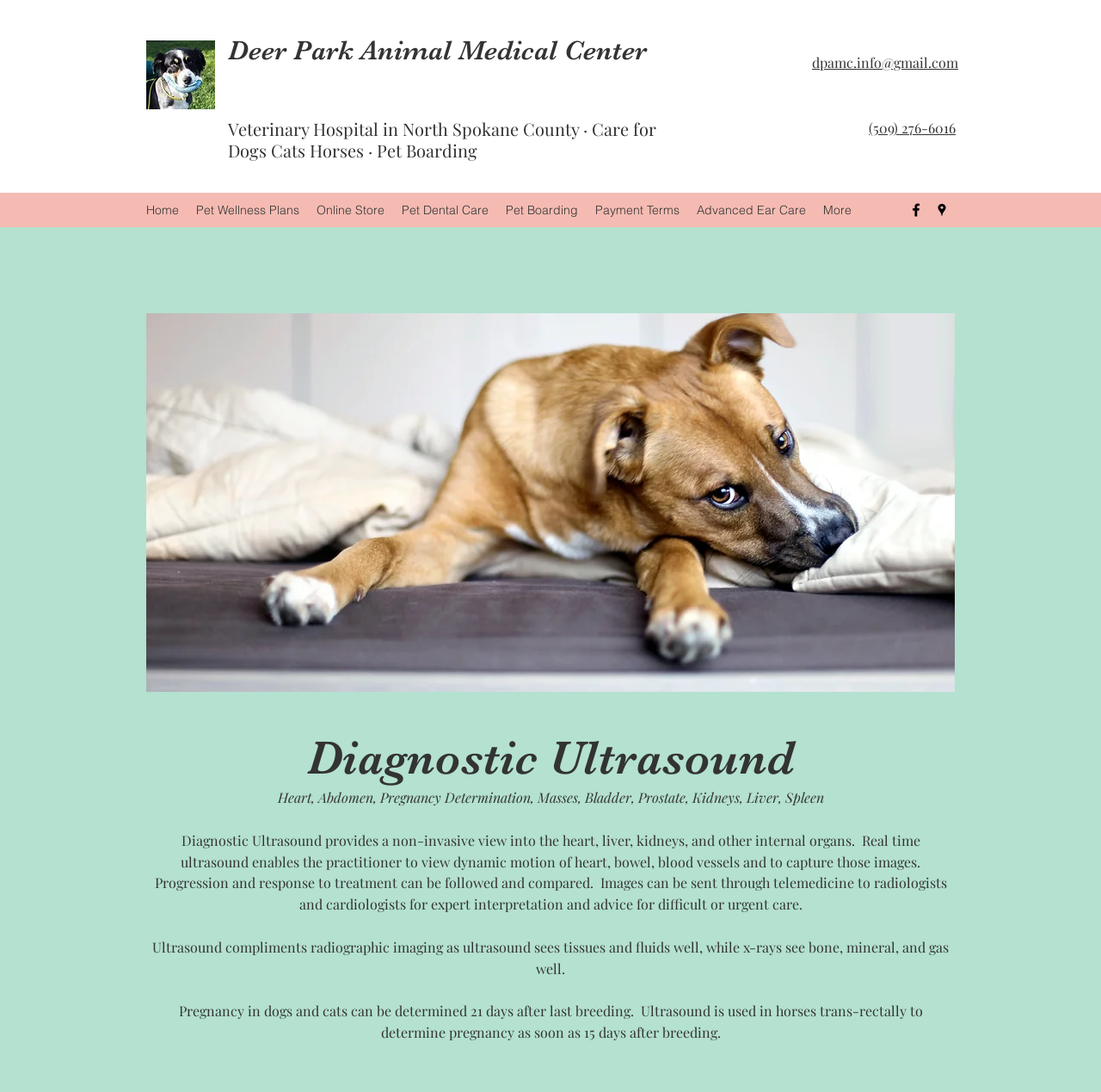What is the name of the email address provided on the webpage?
Answer the question with detailed information derived from the image.

The email address is provided on the webpage as a contact method, and it is dpamc.info@gmail.com.